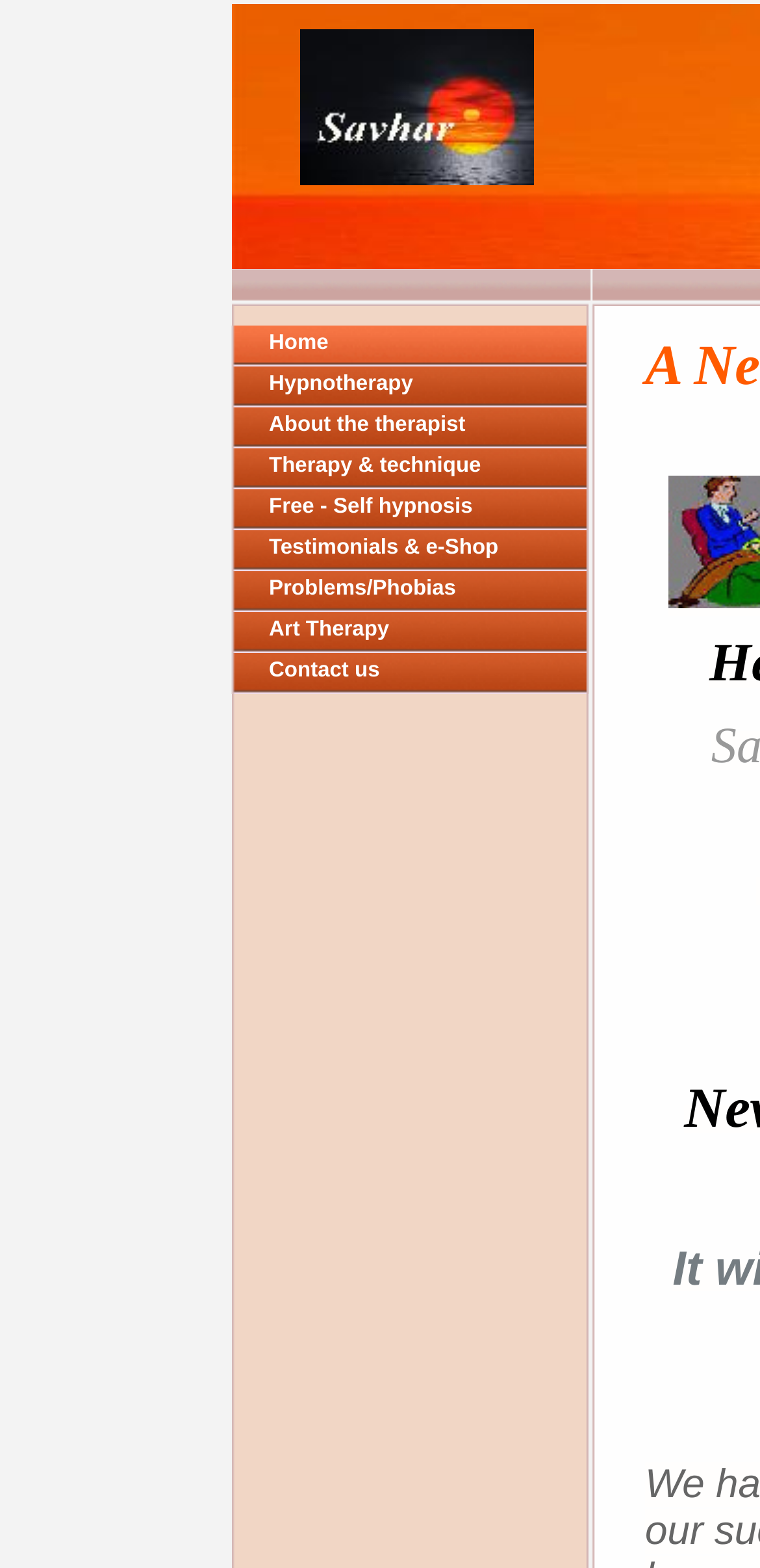Extract the bounding box coordinates for the UI element described as: "Free - Self hypnosis".

[0.303, 0.312, 0.774, 0.338]